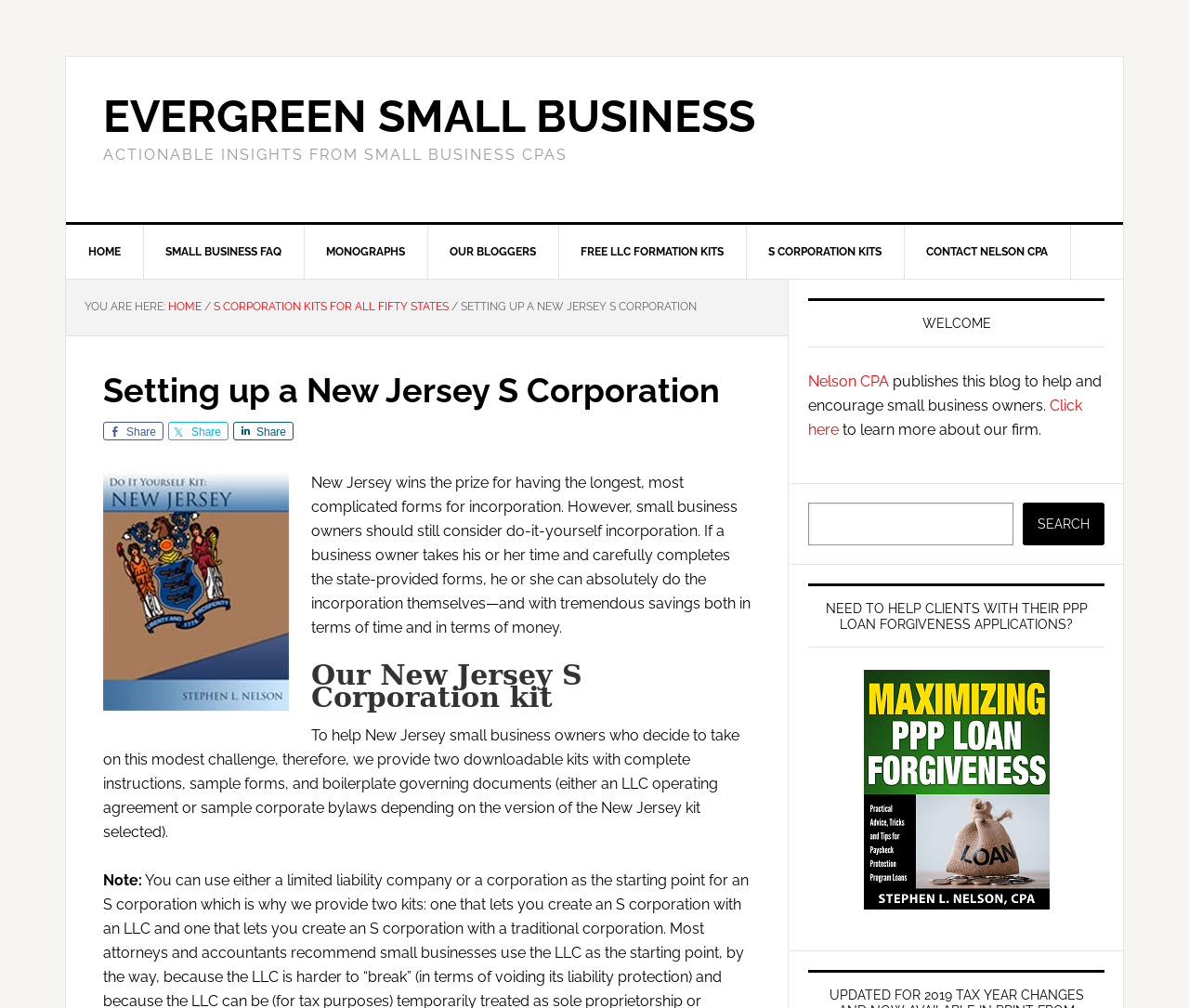Please specify the bounding box coordinates of the clickable region to carry out the following instruction: "Click on the 'CONTACT NELSON CPA' link". The coordinates should be four float numbers between 0 and 1, in the format [left, top, right, bottom].

[0.76, 0.223, 0.901, 0.276]